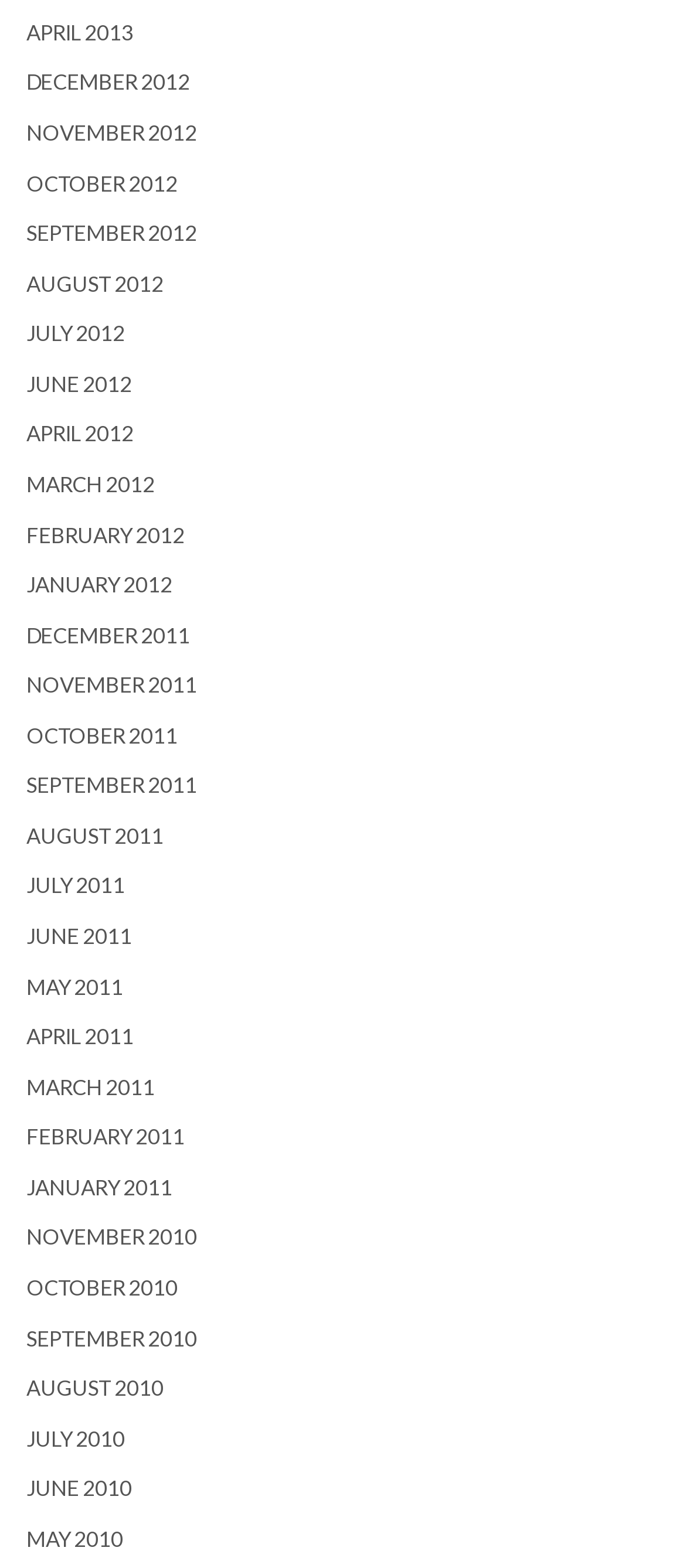Pinpoint the bounding box coordinates of the element that must be clicked to accomplish the following instruction: "access archives for November 2011". The coordinates should be in the format of four float numbers between 0 and 1, i.e., [left, top, right, bottom].

[0.038, 0.429, 0.287, 0.445]